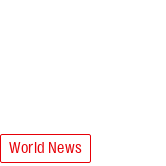Please answer the following question using a single word or phrase: 
What is the topic of the main link?

Alcohol-free beer